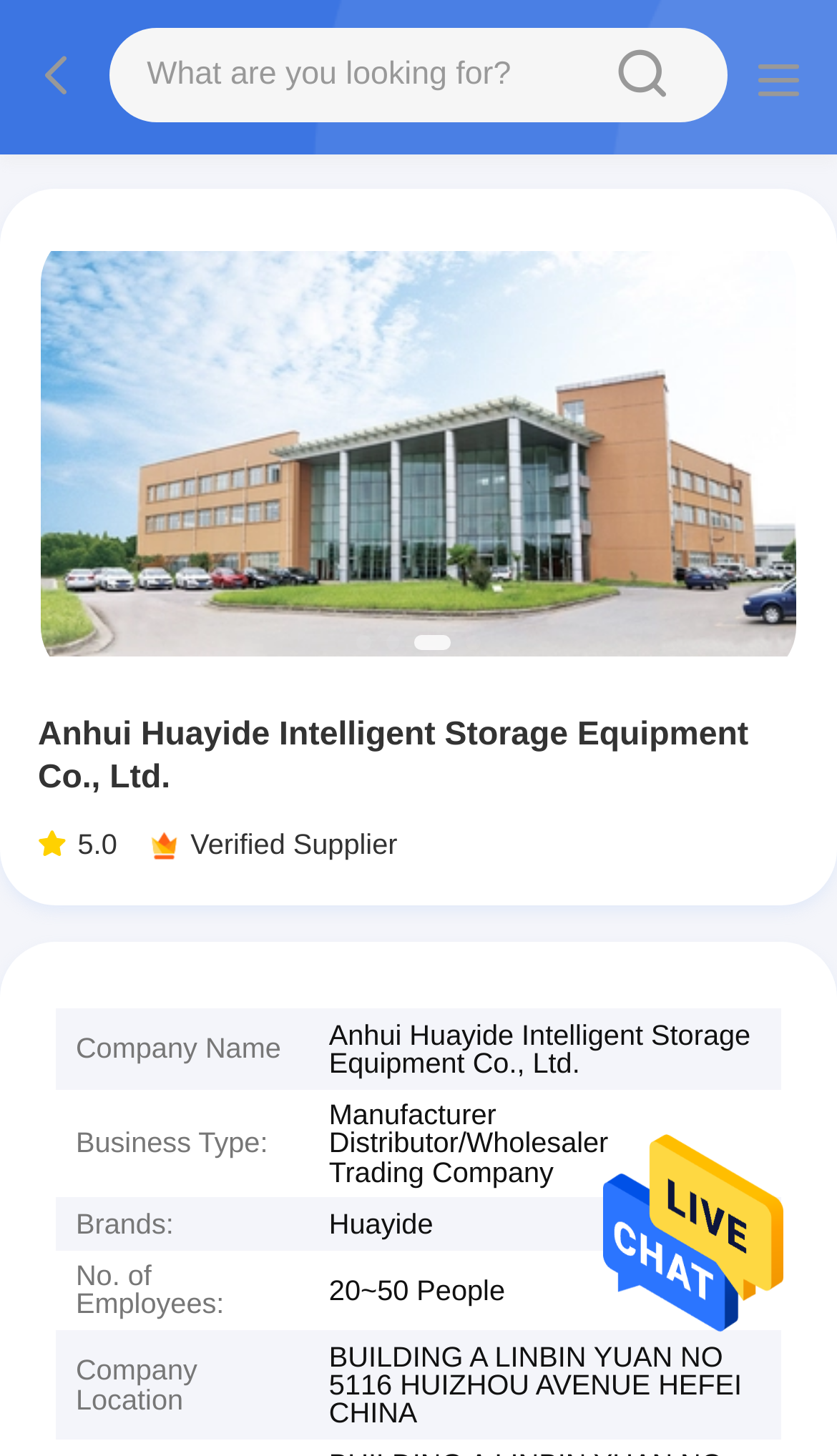What is the company name?
Please give a detailed and thorough answer to the question, covering all relevant points.

The company name can be found in the heading element on the webpage, which is 'Anhui Huayide Intelligent Storage Equipment Co., Ltd.'.